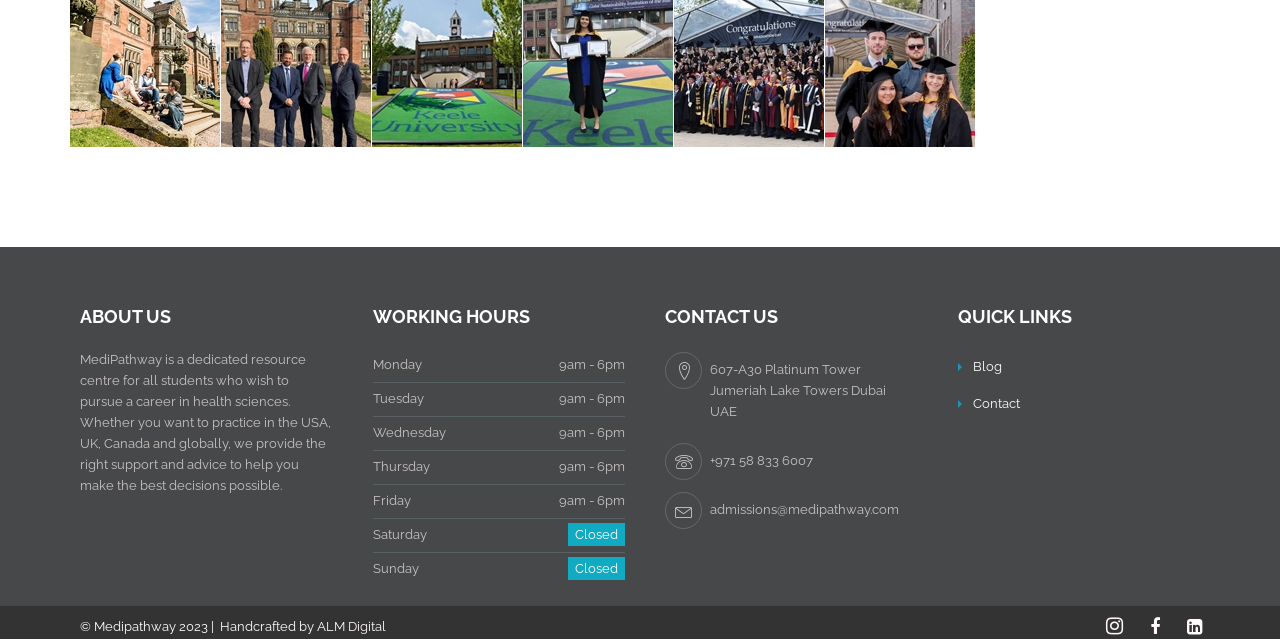Bounding box coordinates are specified in the format (top-left x, top-left y, bottom-right x, bottom-right y). All values are floating point numbers bounded between 0 and 1. Please provide the bounding box coordinate of the region this sentence describes: Contact

[0.76, 0.616, 0.796, 0.639]